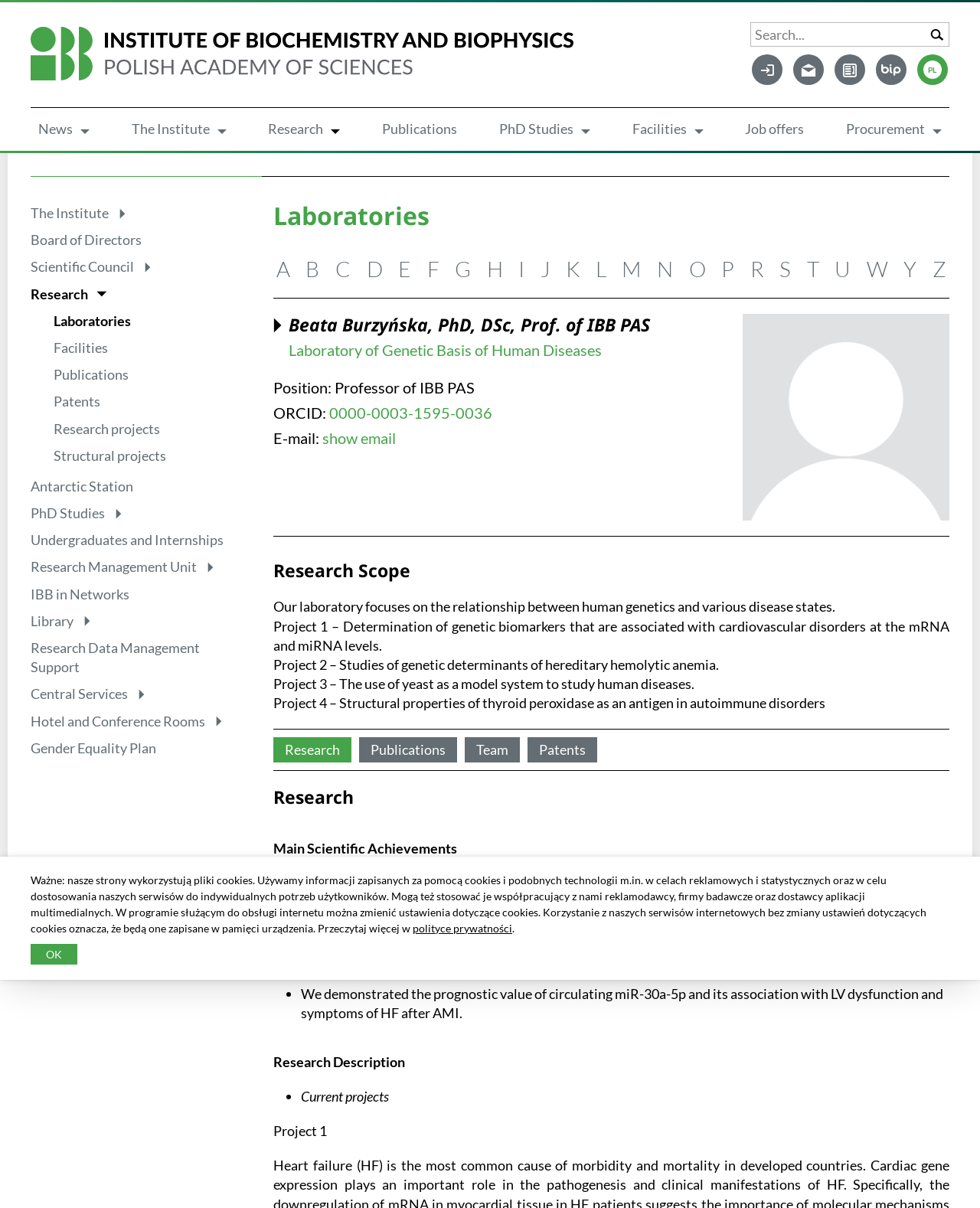Create a detailed summary of the webpage's content and design.

This webpage is about Beata Burzyńska, PhD, DSc, Prof. of IBB PAS, and her laboratory's research focus on the relationship between human genetics and various disease states. 

At the top of the page, there is a search bar with a search icon and a few social media links. Below the search bar, there is a navigation menu with links to different sections of the website, including News, The Institute, Research, Publications, PhD Studies, Facilities, Job offers, and Procurement.

On the left side of the page, there is a sidebar with links to various sections, including The Institute, Board of Directors, Scientific Council, Research, Laboratories, Facilities, Publications, Patents, Research projects, Structural projects, Antarctic Station, PhD Studies, Undergraduates and Internships, Research Management Unit, IBB in Networks, Library, Research Data Management Support, Central Services, Hotel and Conference Rooms, and Gender Equality Plan.

The main content of the page is divided into two sections. The first section is about the laboratory, with a heading "Laboratories" and a list of laboratory names from A to Z. Below the laboratory list, there is a section about Beata Burzyńska, with her name, position, and ORCID number. There is also a button to show her email address.

The second section is about the research scope, with a heading "Research Scope". However, the content of this section is not provided in the accessibility tree.